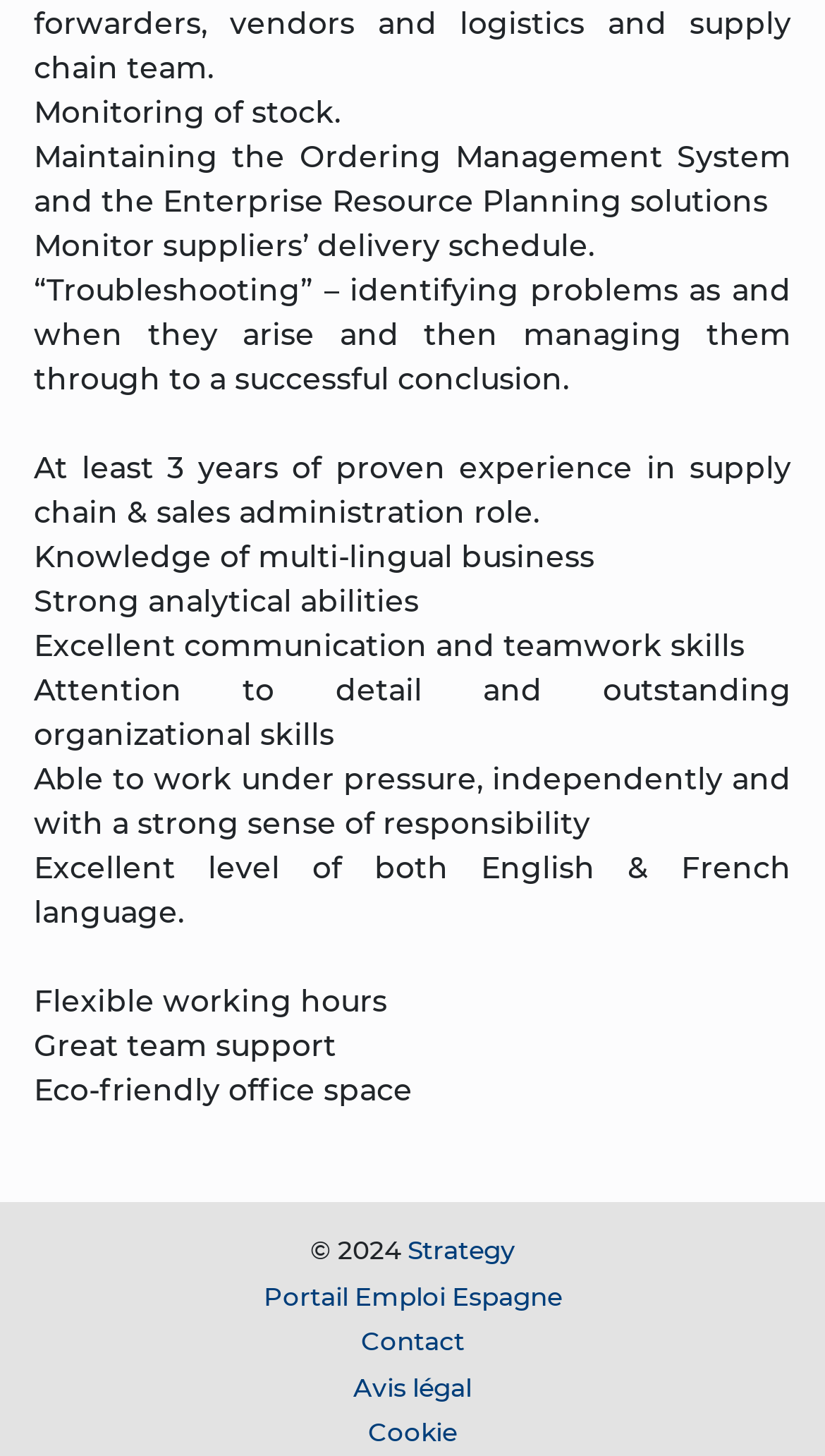Find the bounding box coordinates for the UI element whose description is: "Avis légal". The coordinates should be four float numbers between 0 and 1, in the format [left, top, right, bottom].

[0.428, 0.941, 0.572, 0.963]